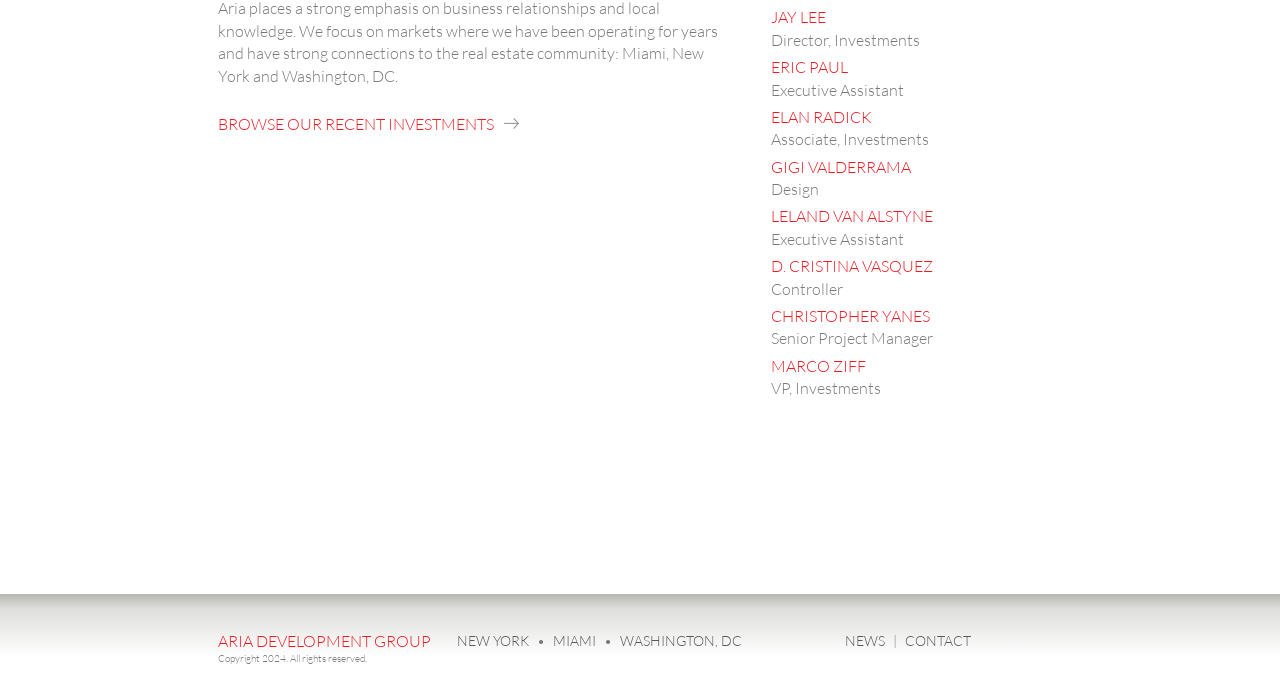Based on the element description: "Leland Van Alstyne", identify the UI element and provide its bounding box coordinates. Use four float numbers between 0 and 1, [left, top, right, bottom].

[0.602, 0.305, 0.729, 0.335]